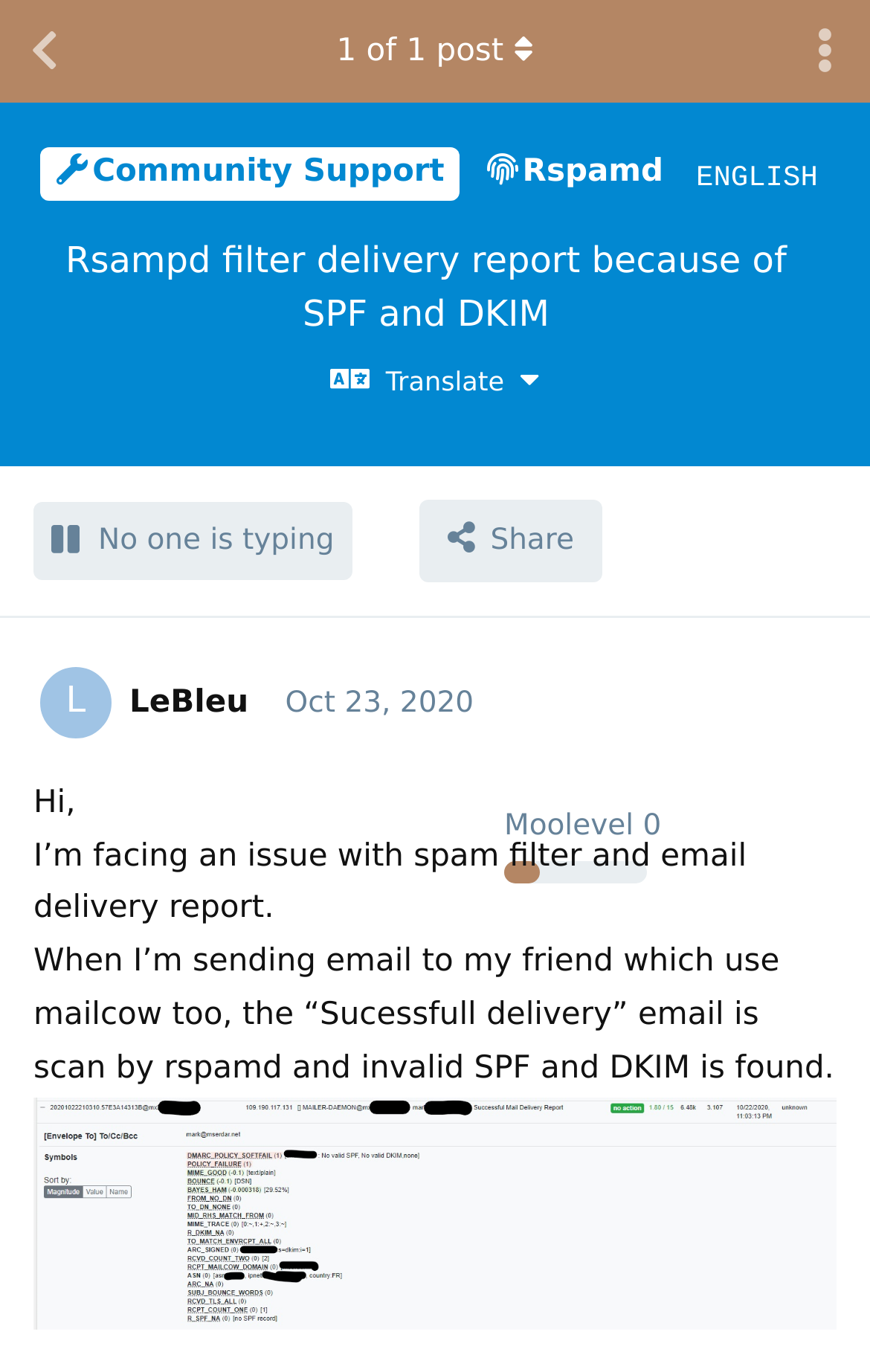Based on the visual content of the image, answer the question thoroughly: Who is the author of the post?

The author of the post can be identified by looking at the heading 'L LeBleu' which is located below the discussion topic and above the post content.